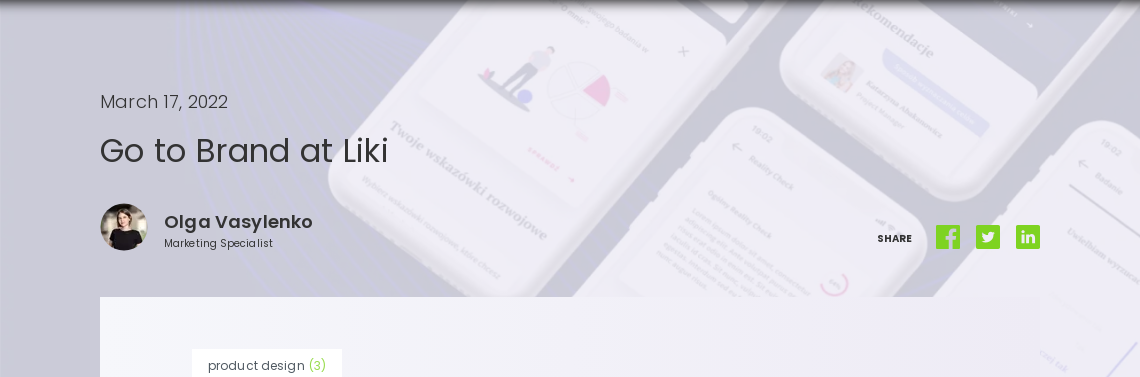Please respond to the question using a single word or phrase:
What is the profession of the author Olga Vasylenko?

Marketing Specialist